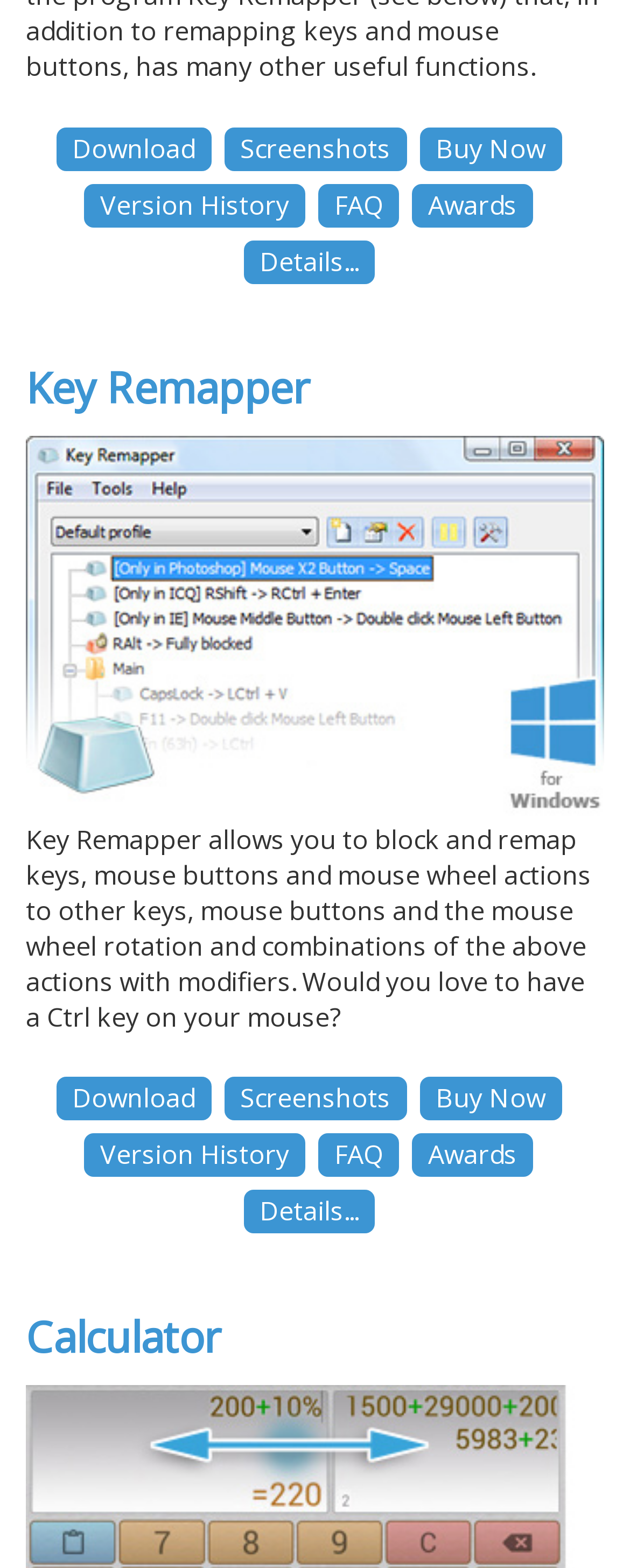Given the description: "Buy Now", determine the bounding box coordinates of the UI element. The coordinates should be formatted as four float numbers between 0 and 1, [left, top, right, bottom].

[0.665, 0.081, 0.891, 0.109]